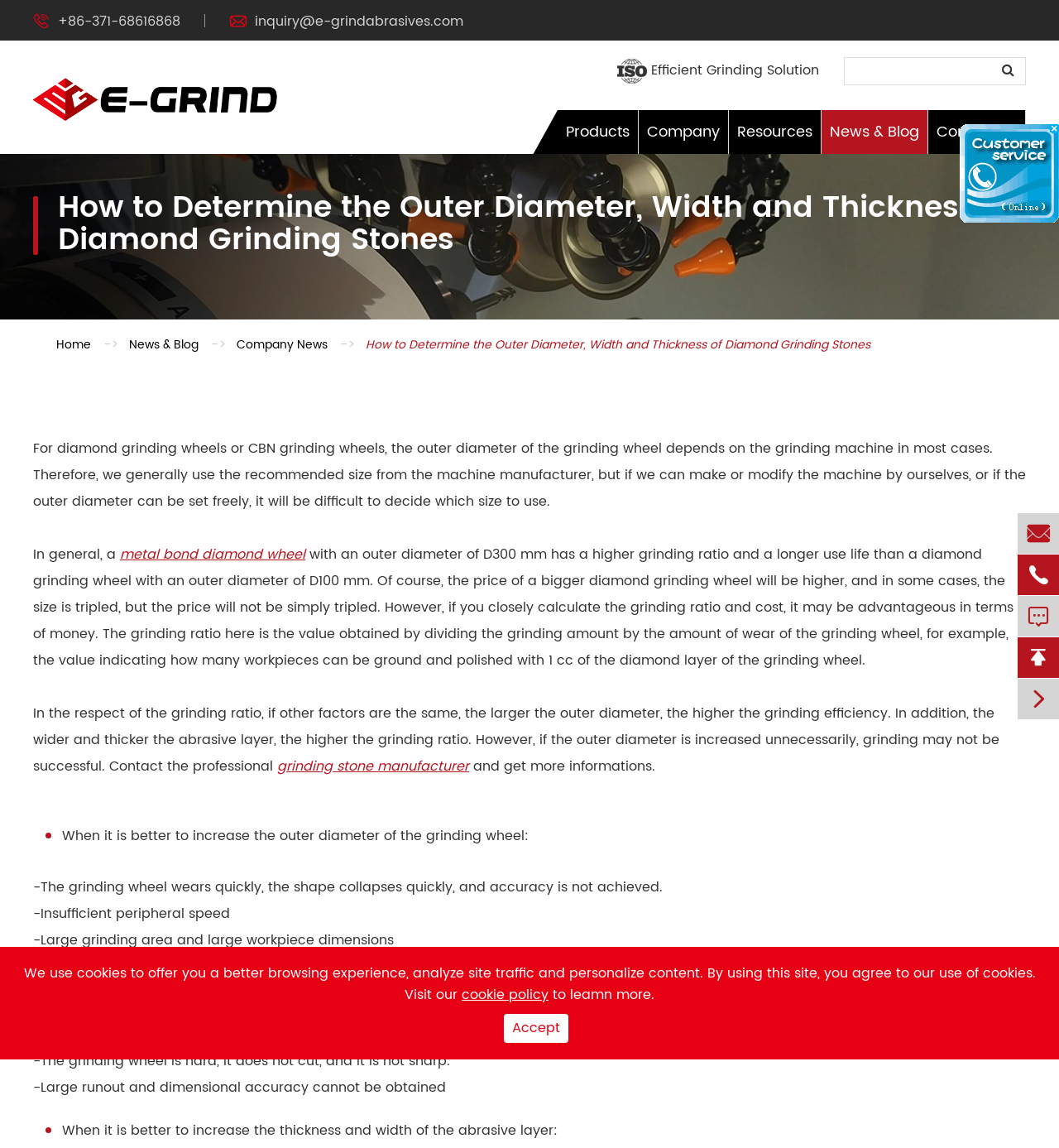Find the bounding box coordinates for the area that should be clicked to accomplish the instruction: "Contact the professional grinding stone manufacturer".

[0.262, 0.658, 0.443, 0.677]